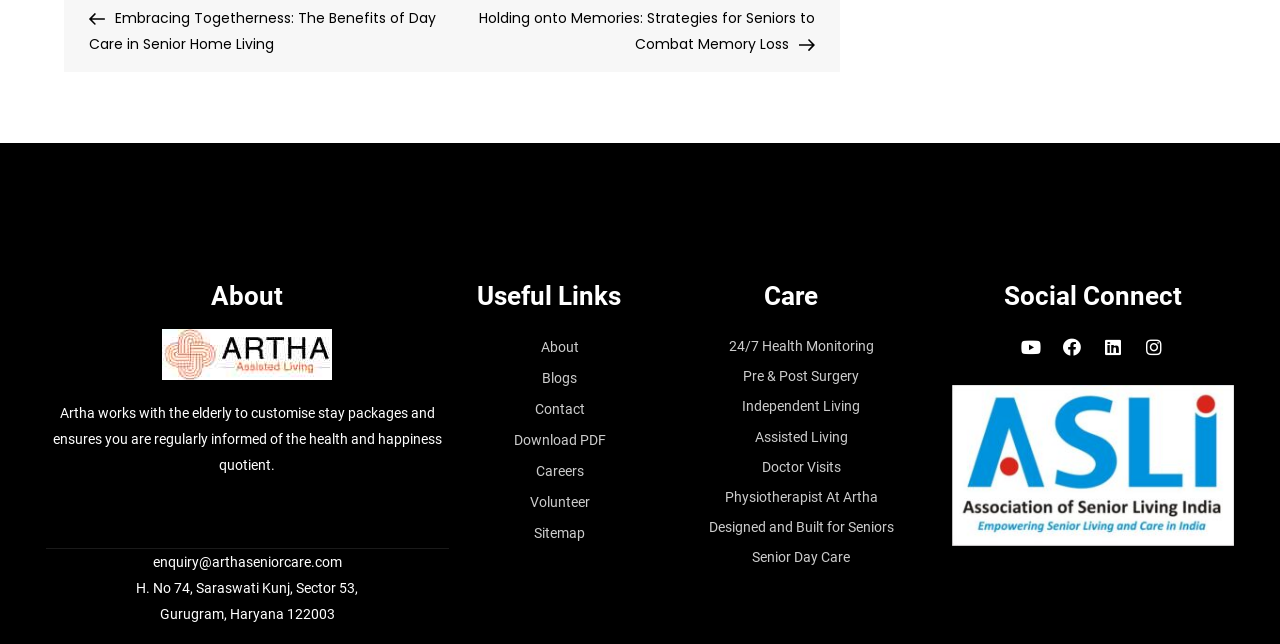How many social media links are there?
Kindly offer a detailed explanation using the data available in the image.

The number of social media links can be determined by counting the link elements that are children of the 'Social Connect' heading element. There are 4 social media links: Youtube, Facebook, Linkedin, and Instagram.